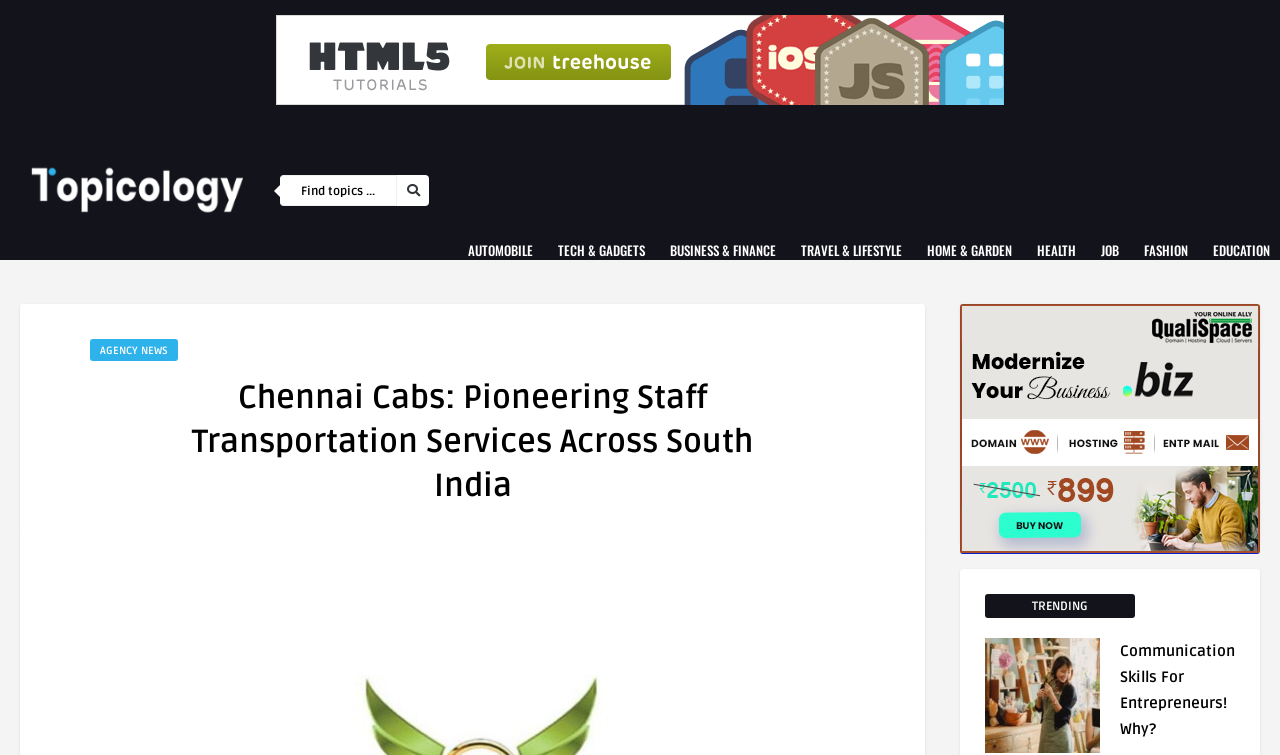Identify the bounding box coordinates for the UI element described as: "Tech & Gadgets".

[0.424, 0.313, 0.512, 0.35]